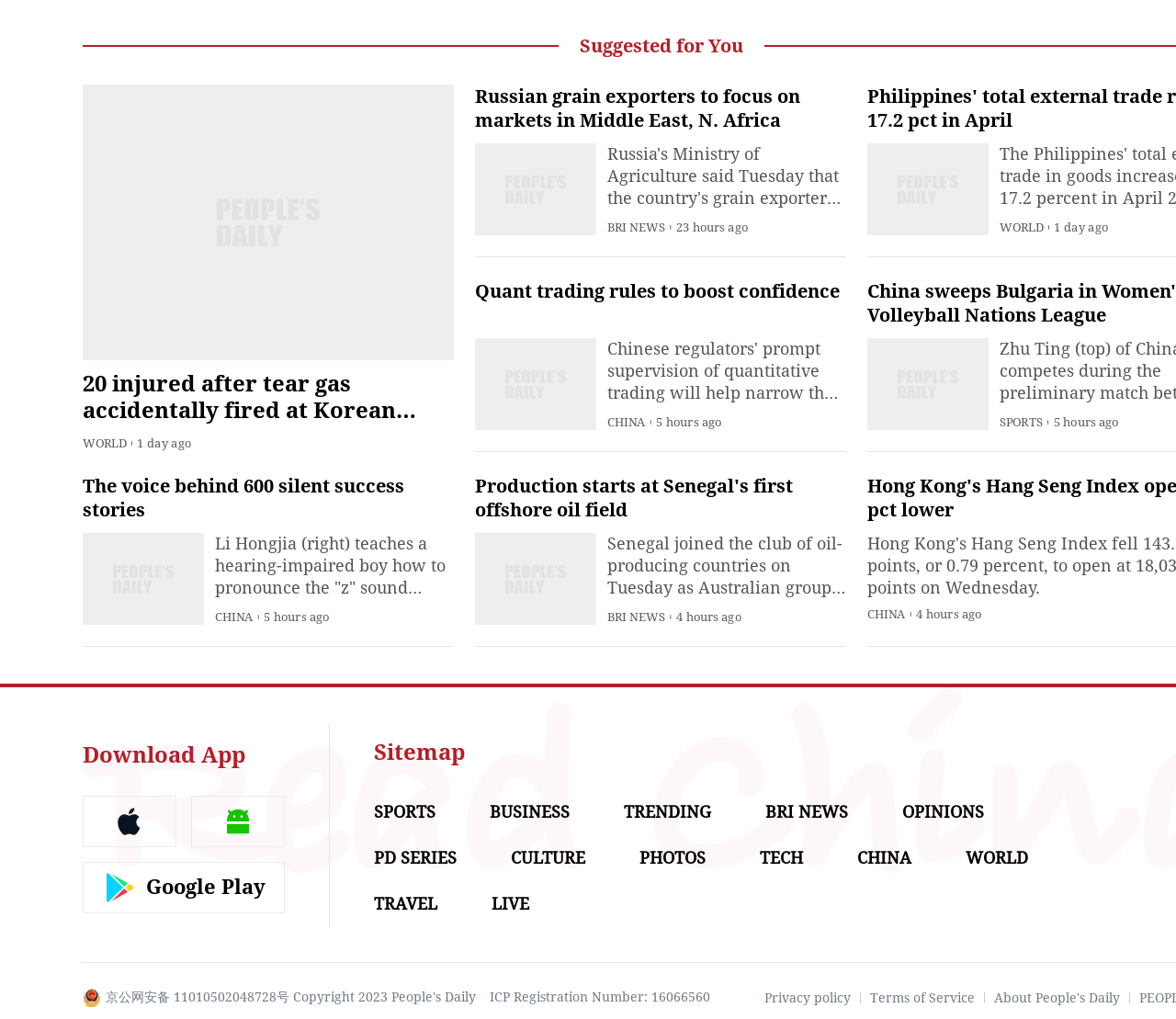Determine the bounding box coordinates of the clickable area required to perform the following instruction: "Learn about CHINA". The coordinates should be represented as four float numbers between 0 and 1: [left, top, right, bottom].

[0.516, 0.408, 0.549, 0.421]